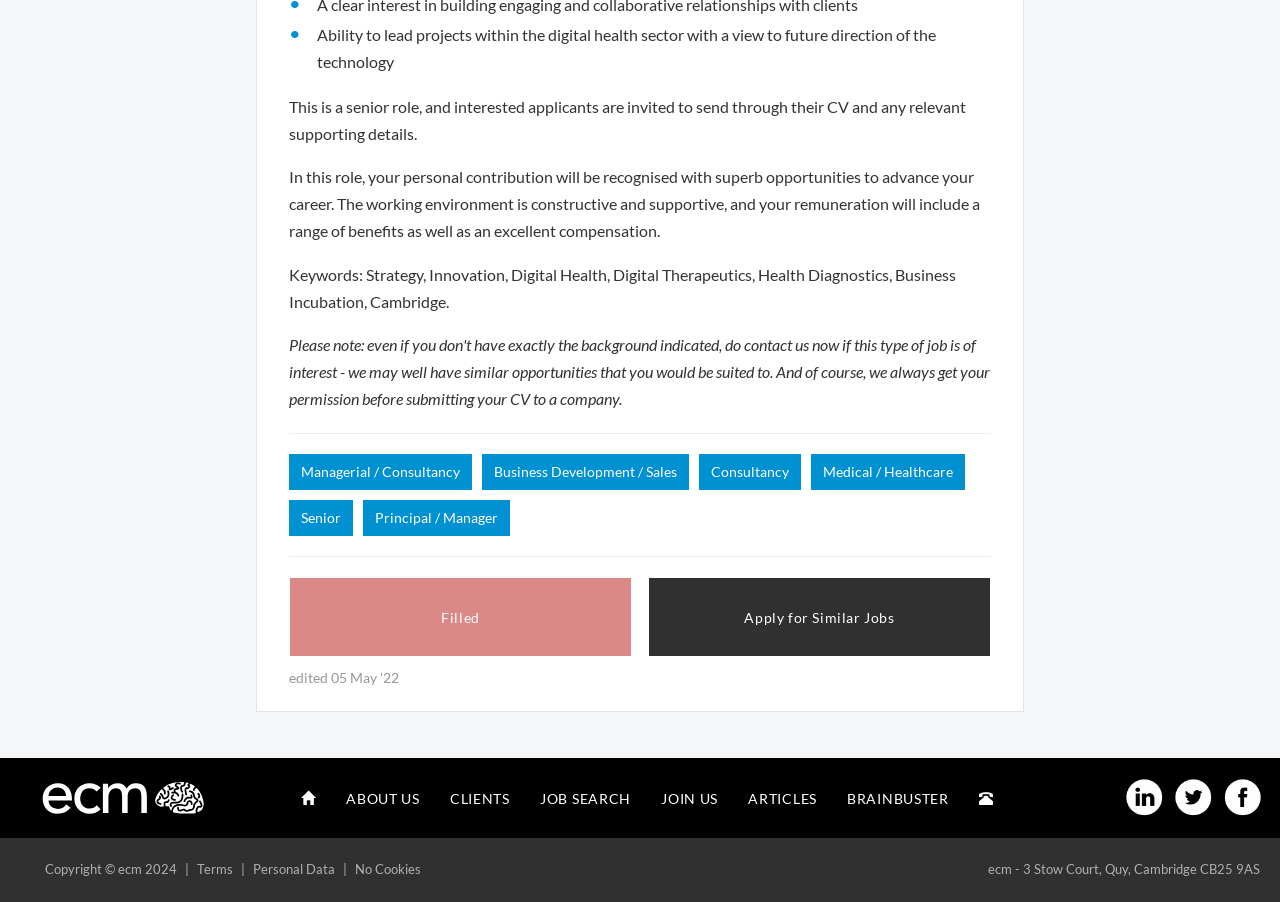What is the current status of the job?
Carefully analyze the image and provide a detailed answer to the question.

The button element with ID 221 has the text 'Filled', suggesting that the job is no longer available.